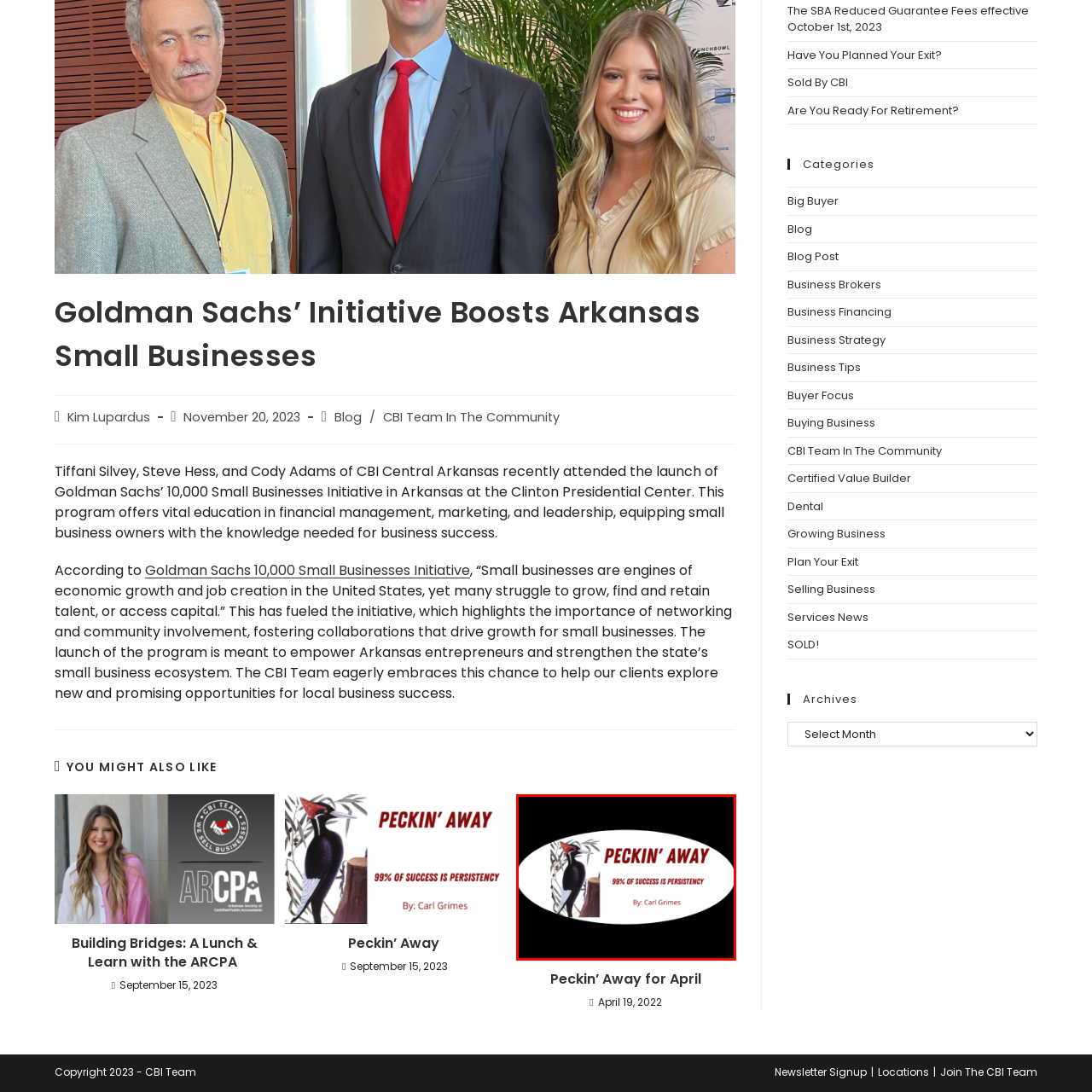Observe the image enclosed by the red box and thoroughly answer the subsequent question based on the visual details: What is the motivational phrase in the image?

The motivational phrase is written below the title, emphasizing the importance of perseverance, which is '99% OF SUCCESS IS PERSISTENCY'.